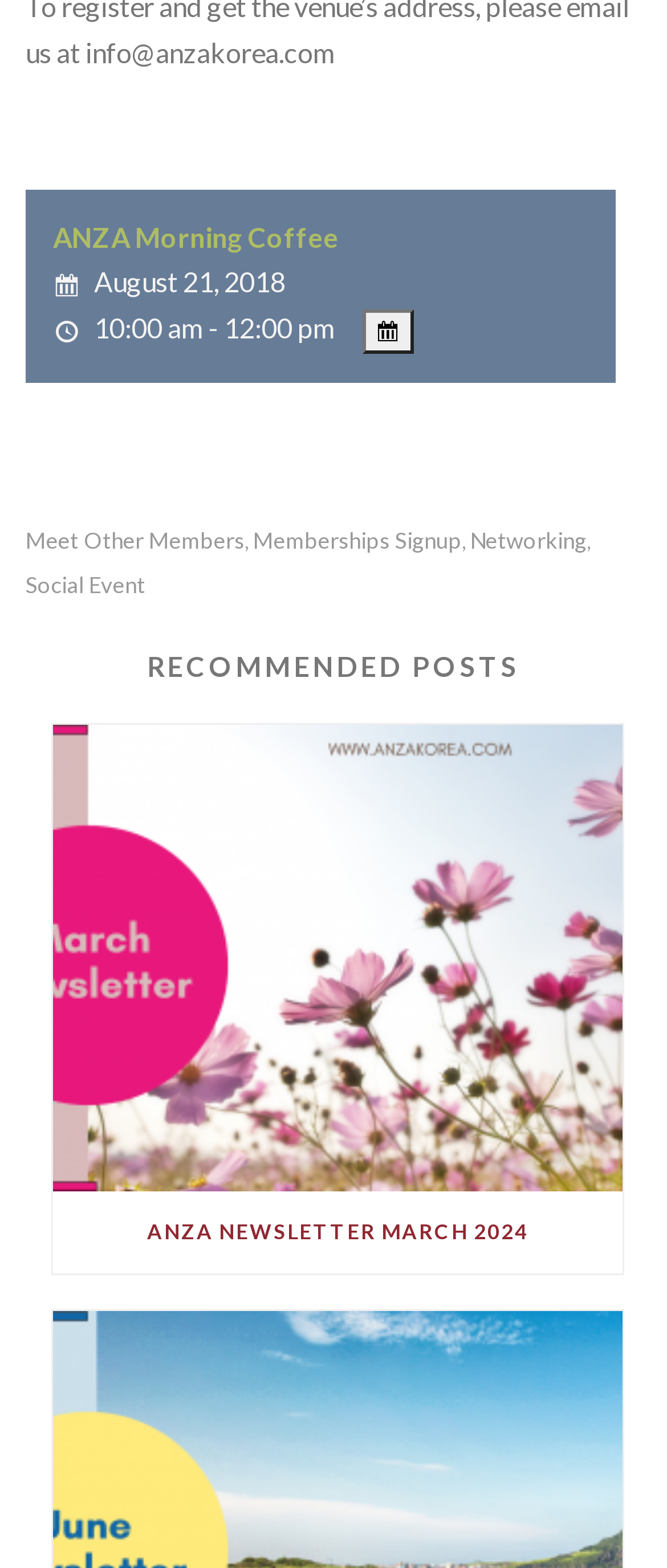What is the title of the recommended posts section?
Provide a detailed and well-explained answer to the question.

The title of the recommended posts section can be found in the static text element 'RECOMMENDED POSTS' located at the middle of the webpage, with bounding box coordinates [0.221, 0.414, 0.779, 0.435].